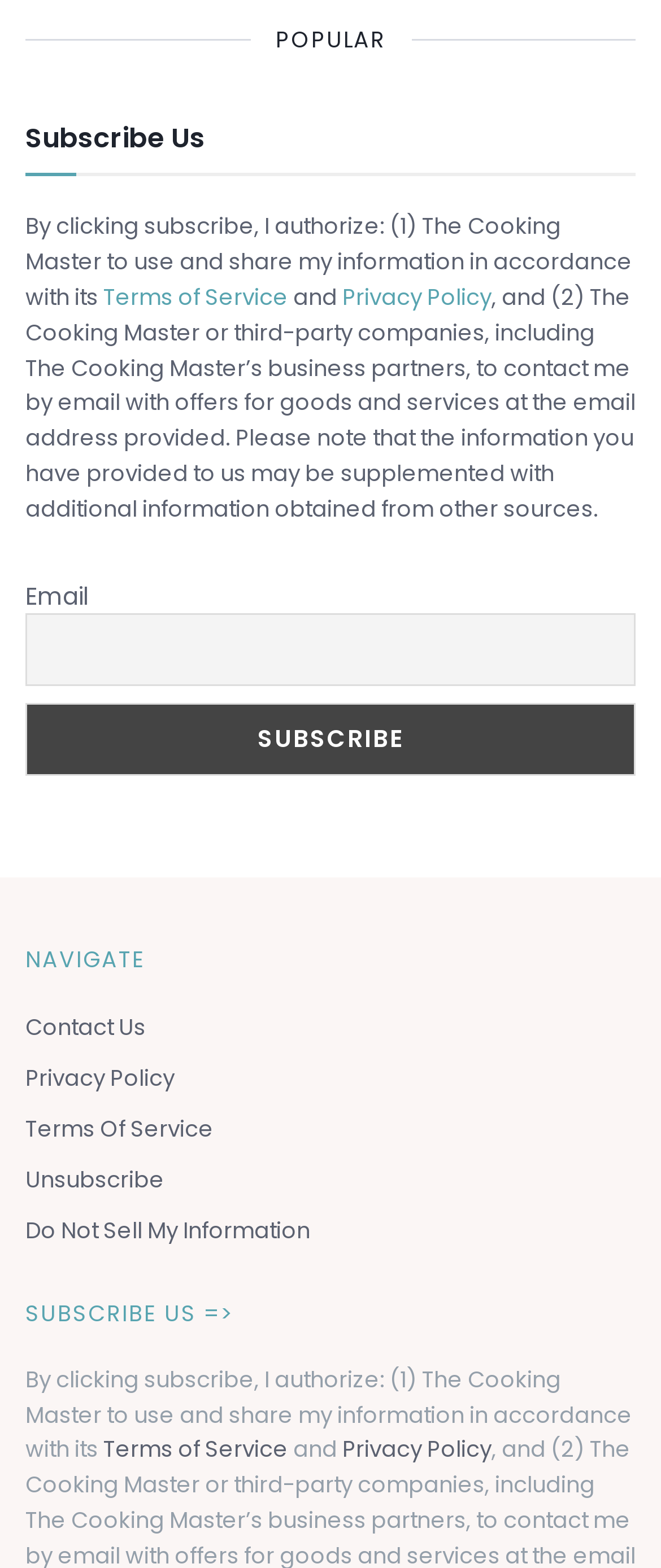Kindly provide the bounding box coordinates of the section you need to click on to fulfill the given instruction: "Enter email address".

[0.038, 0.391, 0.962, 0.438]